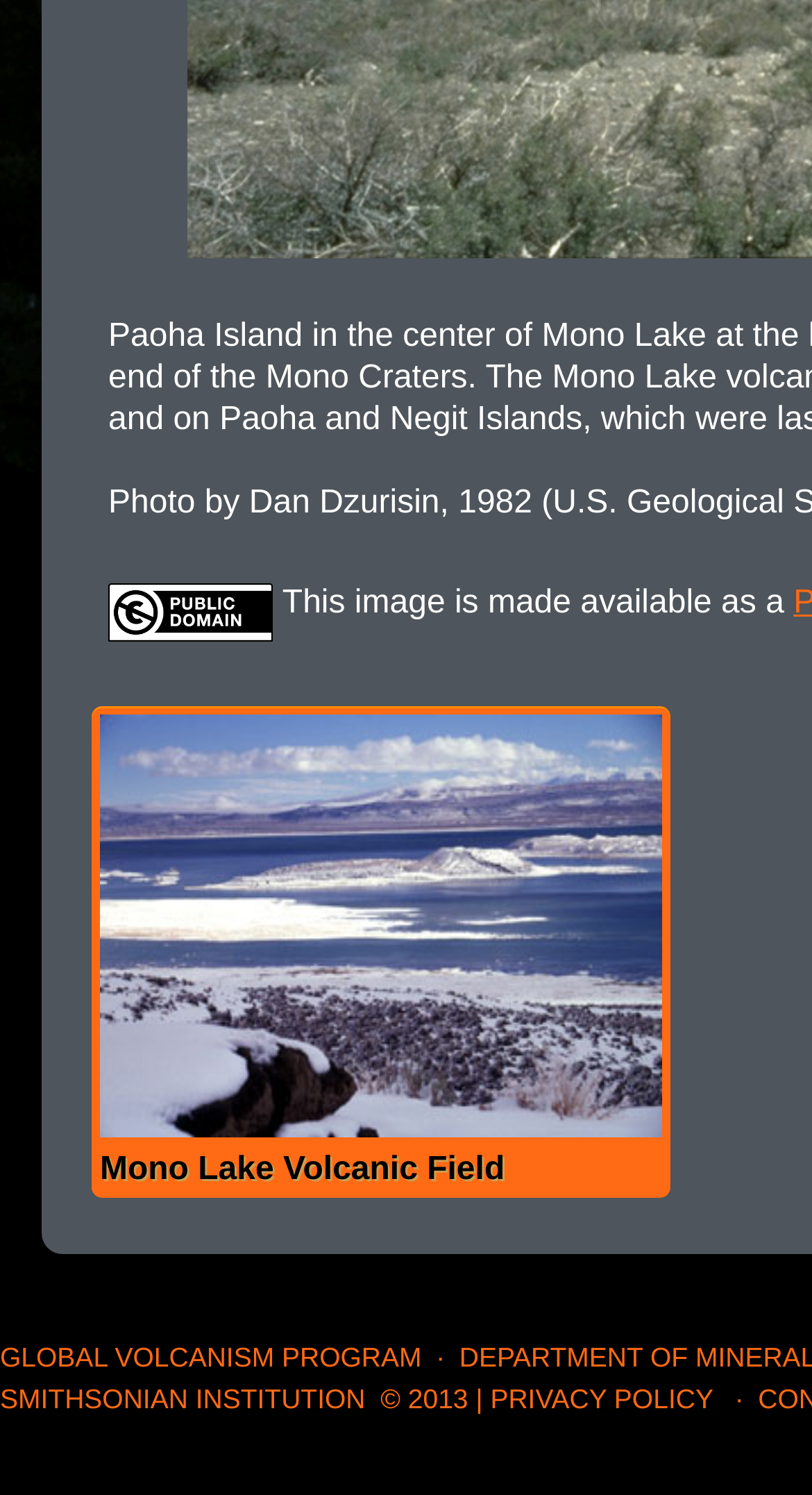Provide a brief response to the question below using a single word or phrase: 
What is the name of the institution?

SMITHSONIAN INSTITUTION